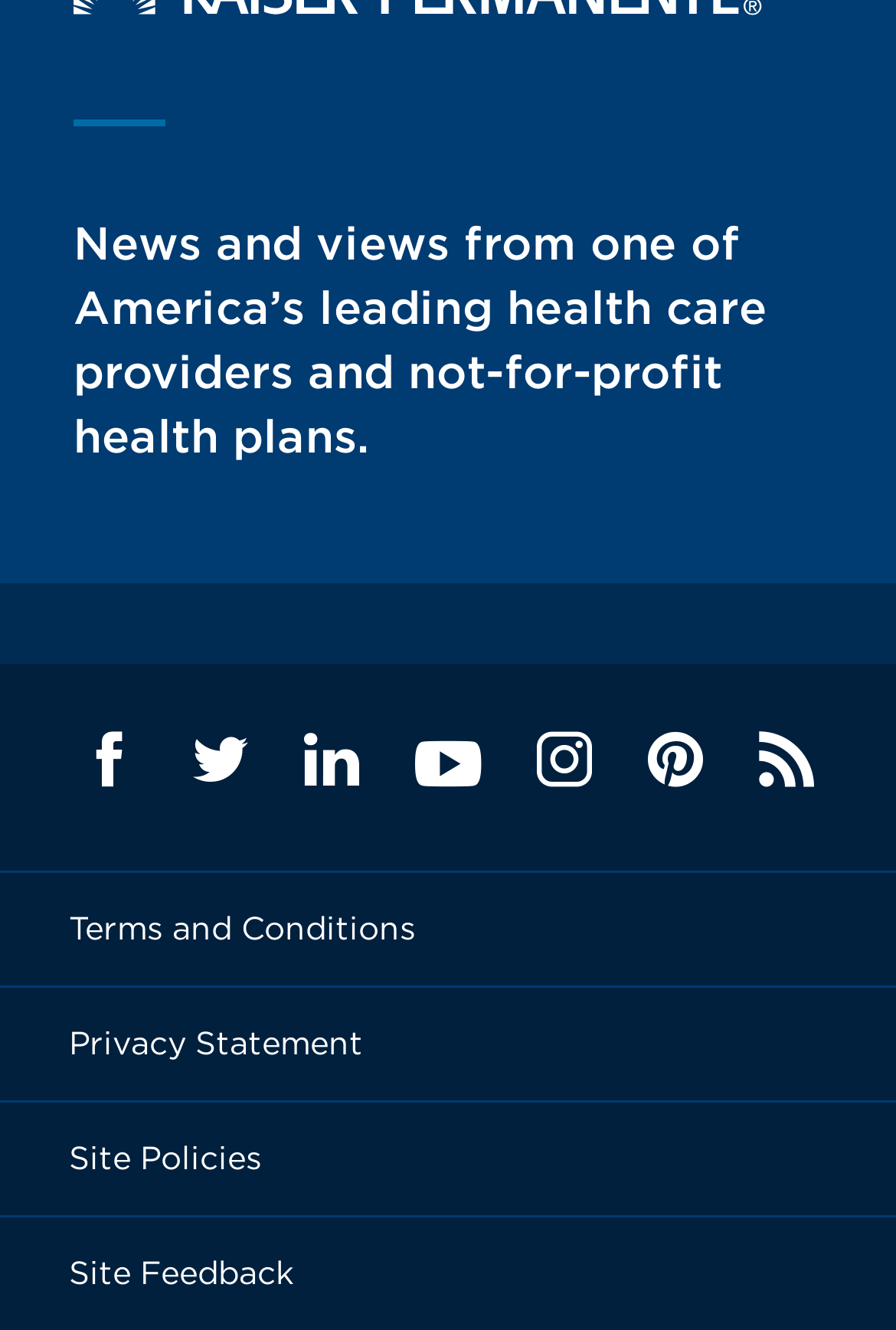Provide the bounding box coordinates of the HTML element this sentence describes: "Feed".

[0.847, 0.55, 0.909, 0.592]